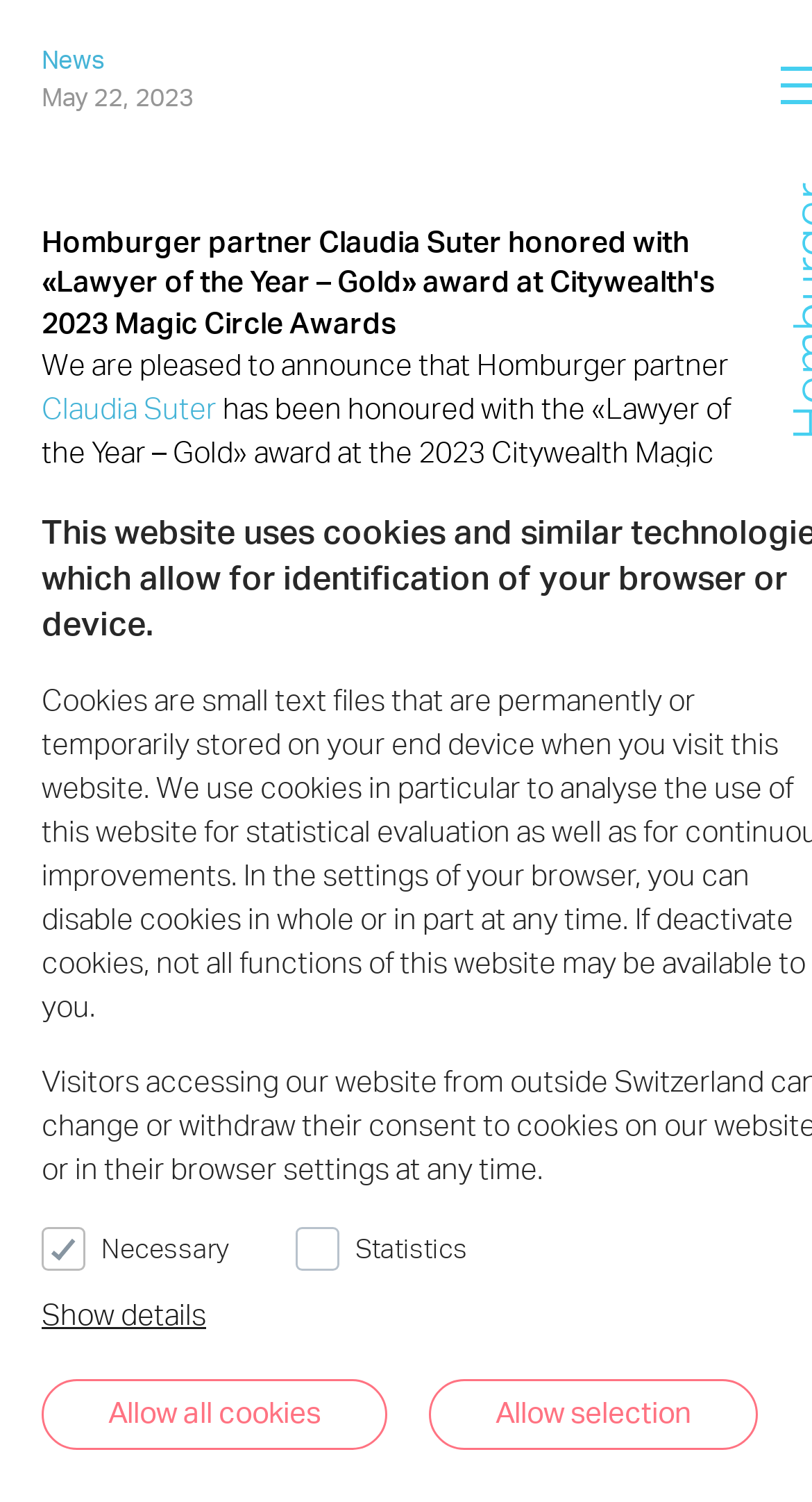What is the category of the link 'Private Clients'?
Give a thorough and detailed response to the question.

The answer can be inferred from the context of the webpage, where the link 'Private Clients' is located in the news section of the webpage, and the category of the news article is not explicitly mentioned.